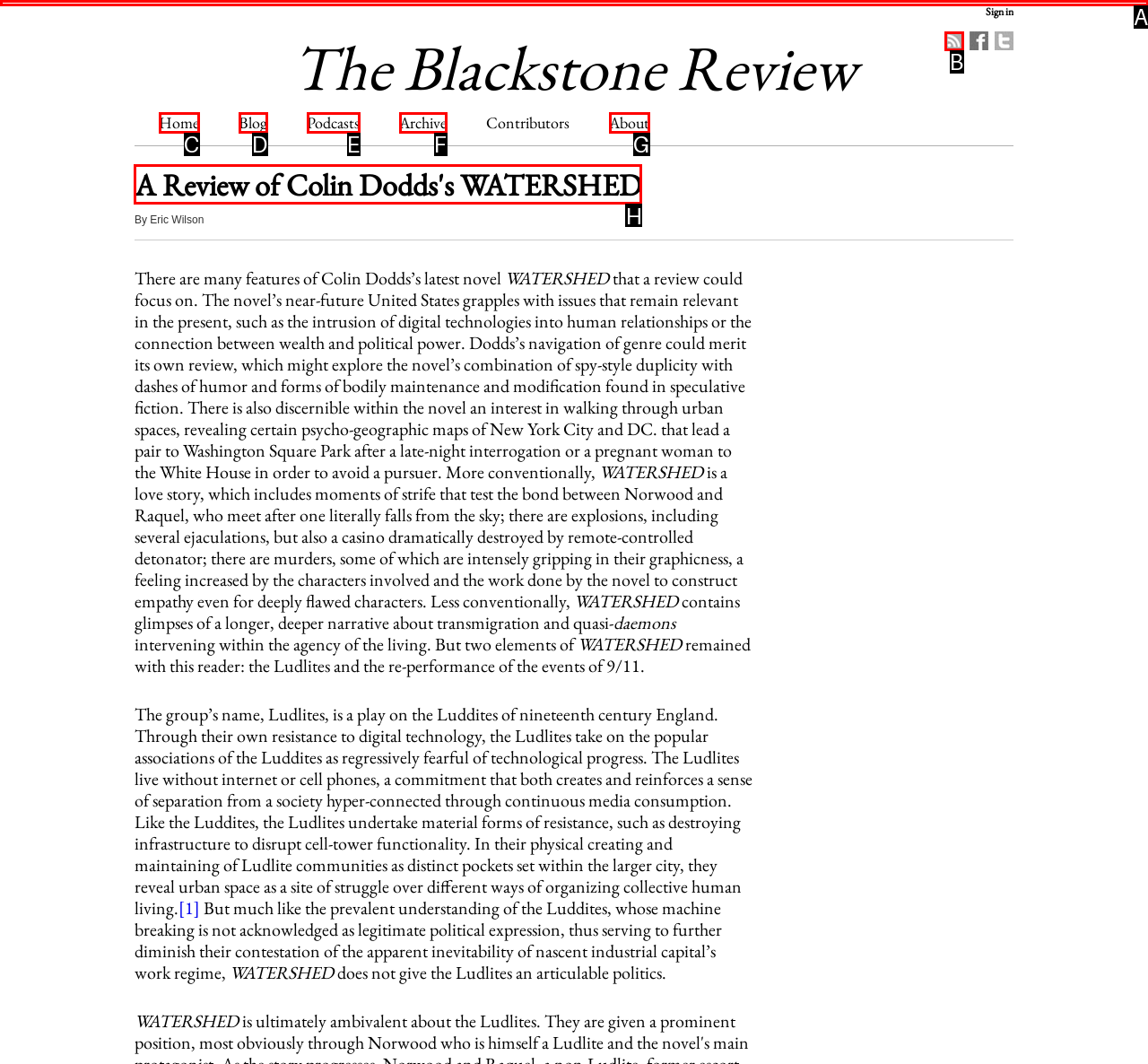From the given options, tell me which letter should be clicked to complete this task: Read A Review of Colin Dodds's WATERSHED
Answer with the letter only.

H